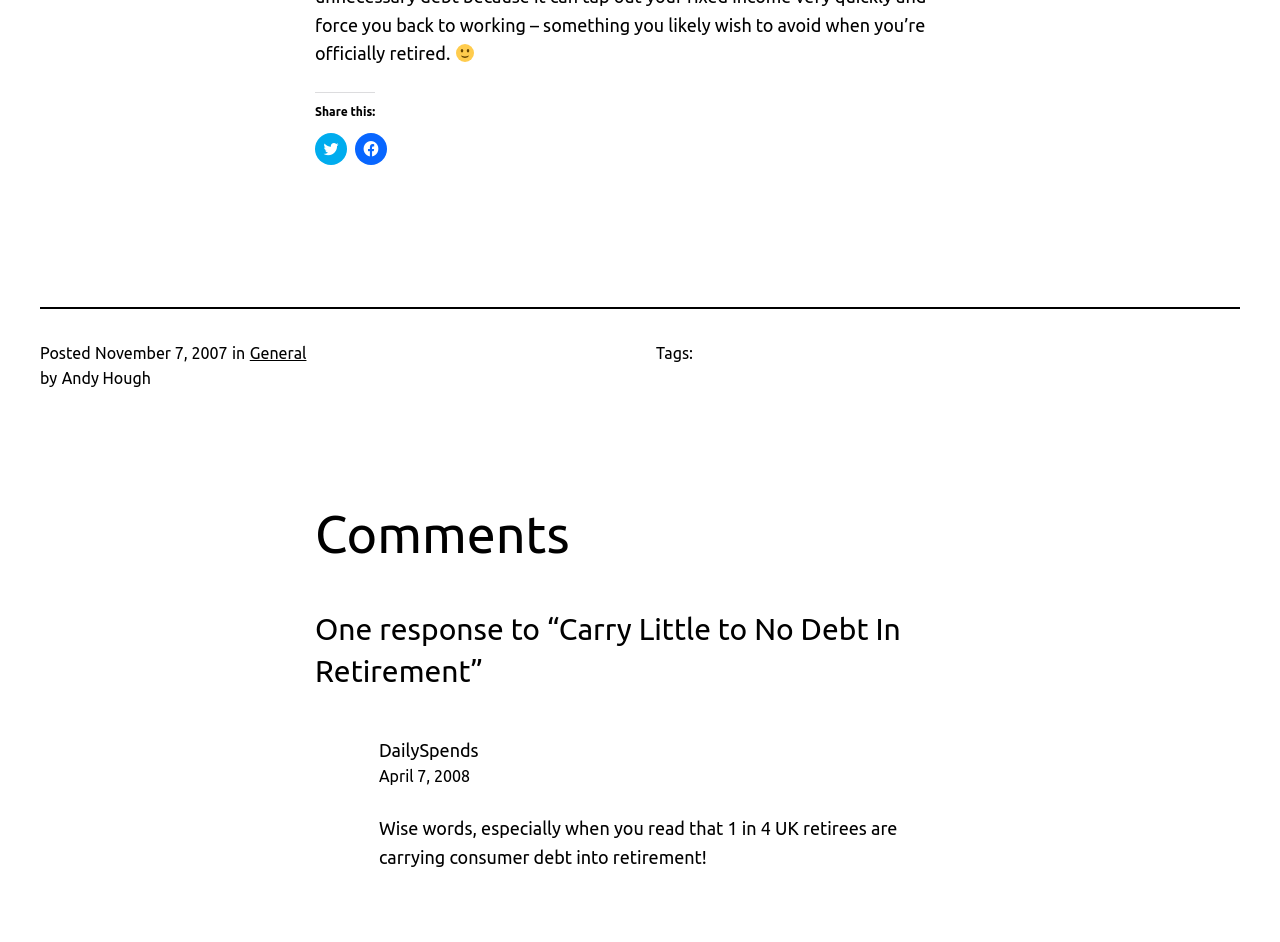Provide the bounding box for the UI element matching this description: "DailySpends".

[0.296, 0.785, 0.374, 0.806]